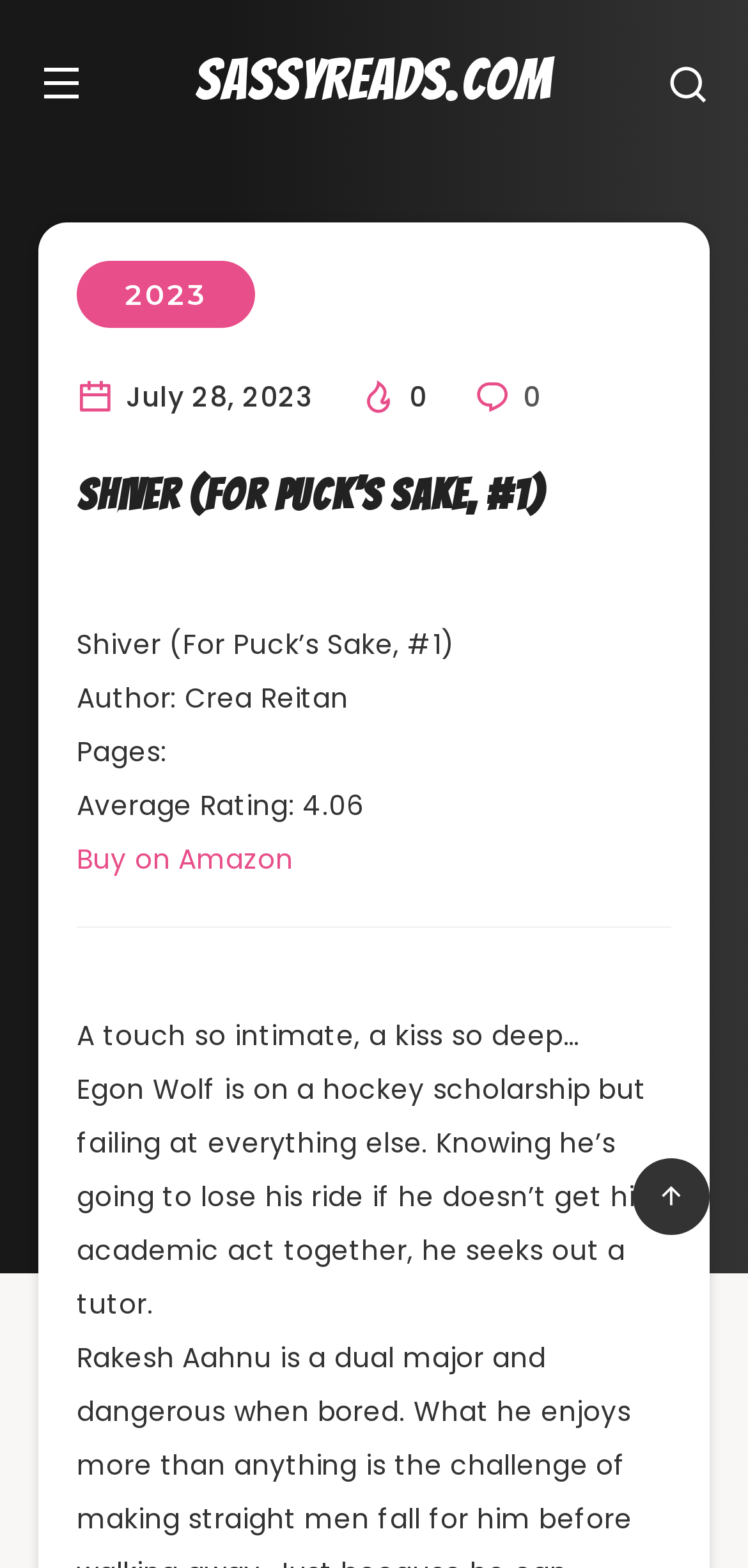What is the name of the book?
From the image, provide a succinct answer in one word or a short phrase.

Shiver